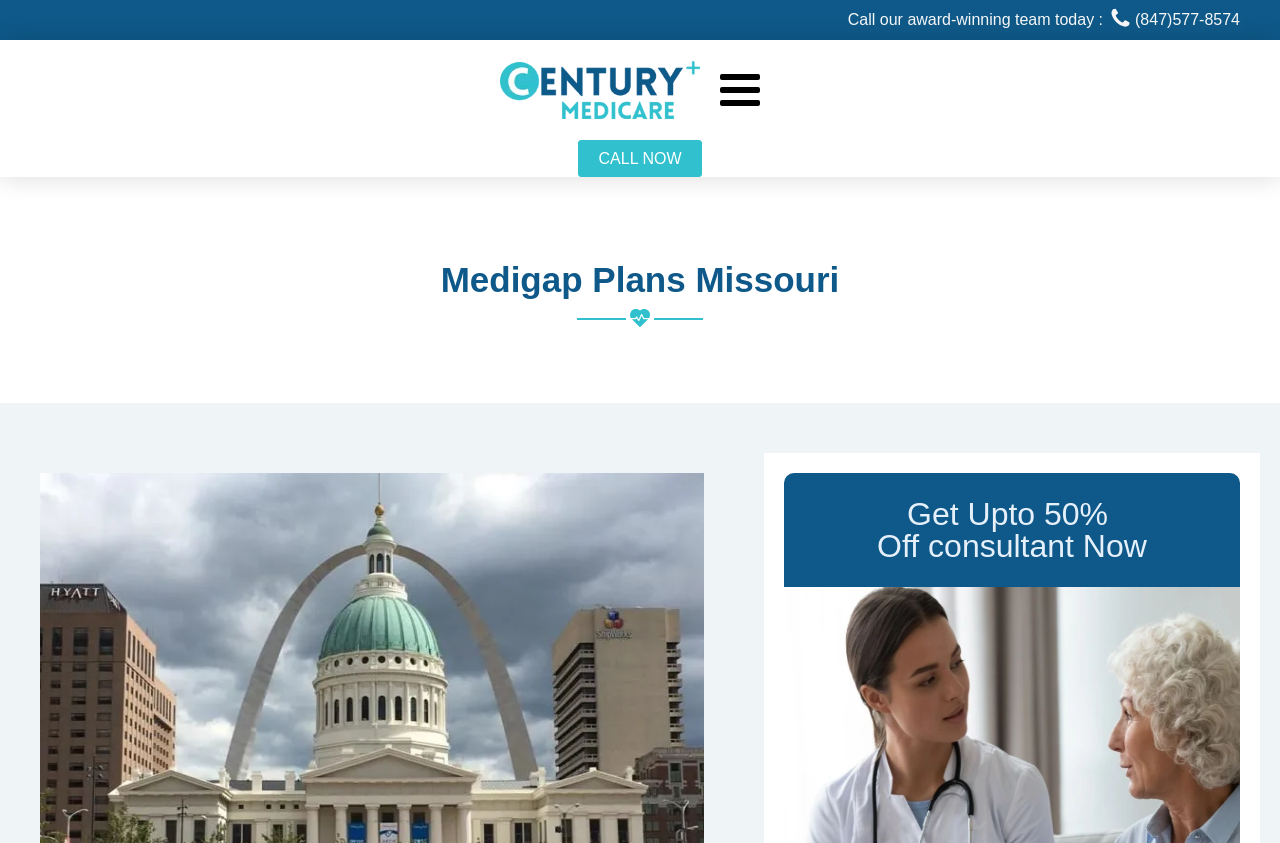What is the phone number to call for Medigap plans?
Identify the answer in the screenshot and reply with a single word or phrase.

(847)577-8574